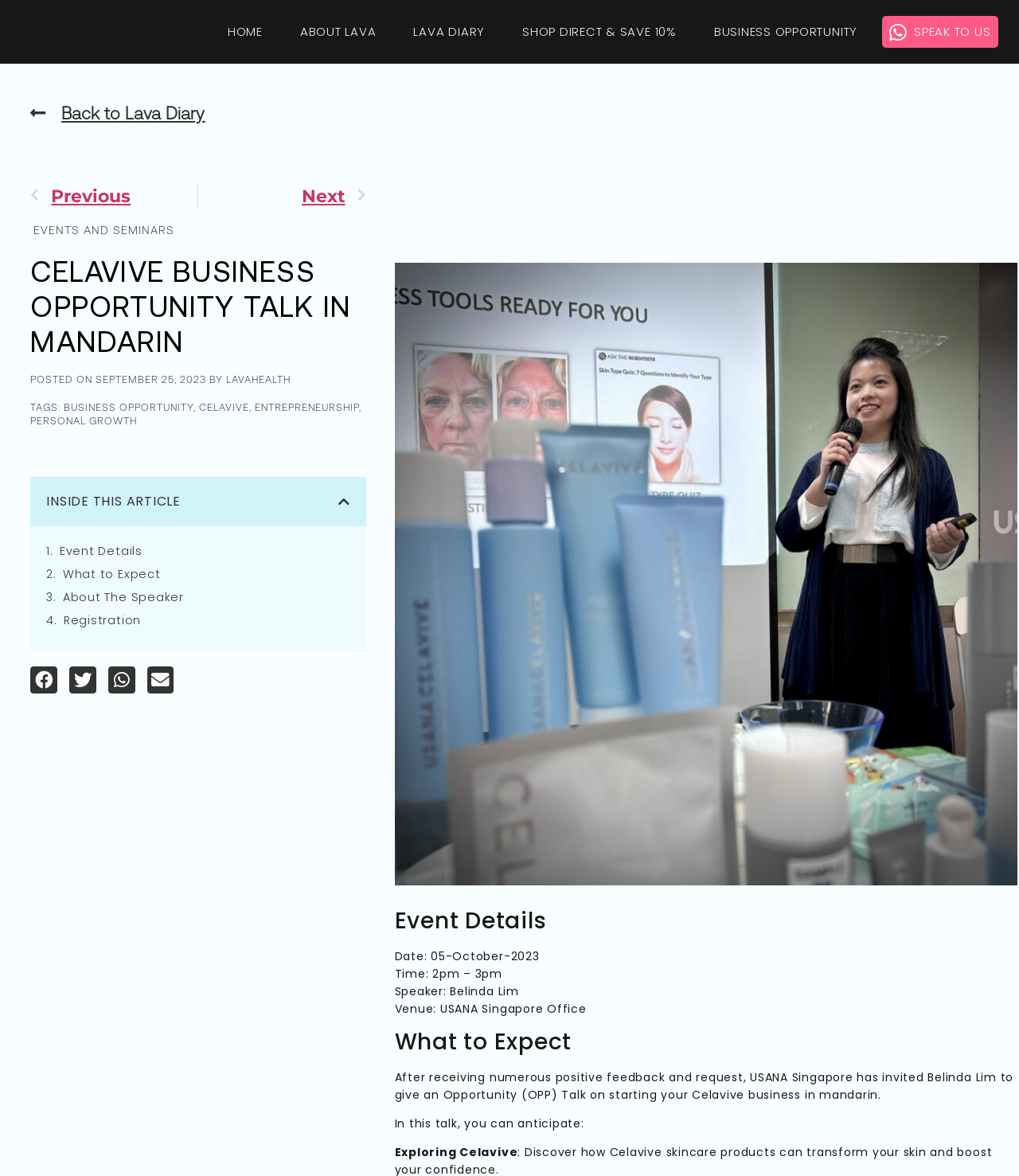Find the bounding box coordinates of the clickable area required to complete the following action: "Explore the link to Vienna".

None